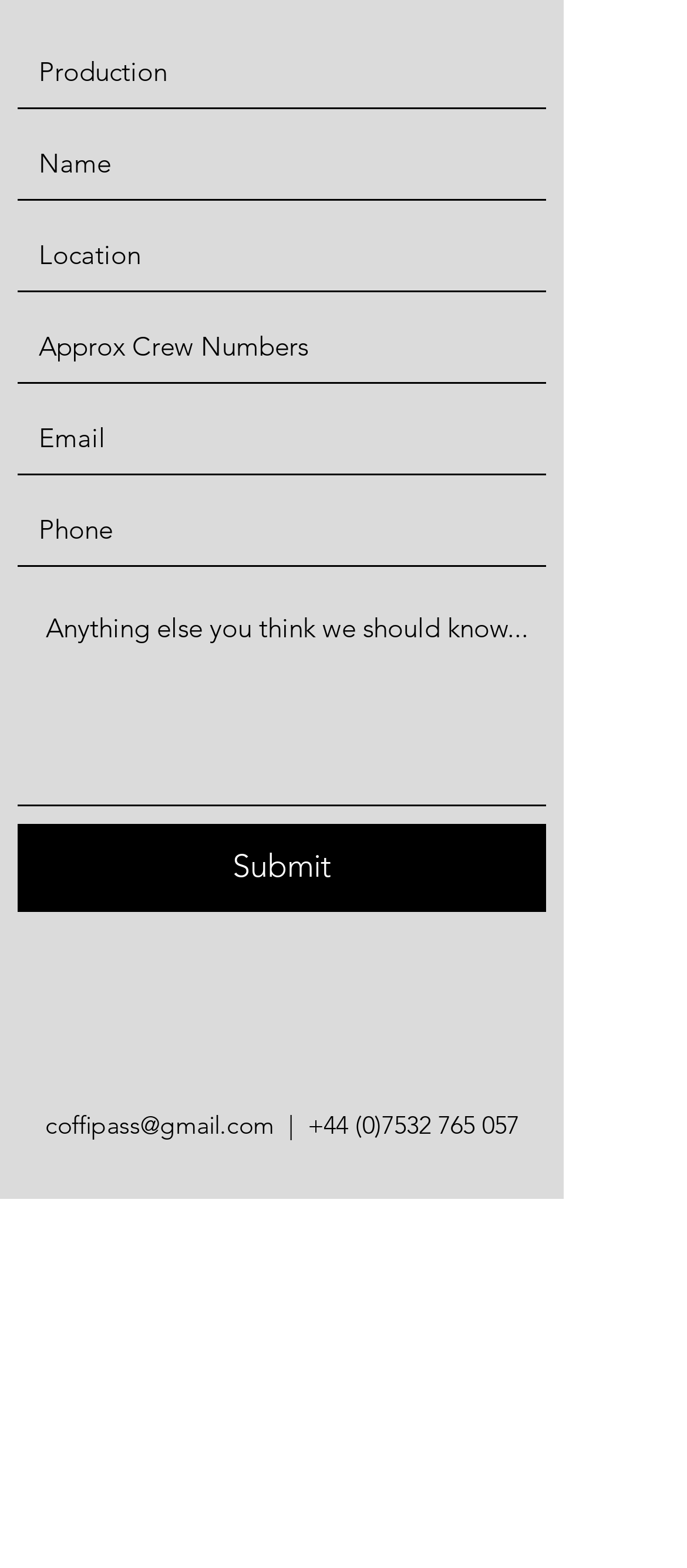Specify the bounding box coordinates of the element's region that should be clicked to achieve the following instruction: "Contact via email". The bounding box coordinates consist of four float numbers between 0 and 1, in the format [left, top, right, bottom].

[0.065, 0.707, 0.399, 0.728]